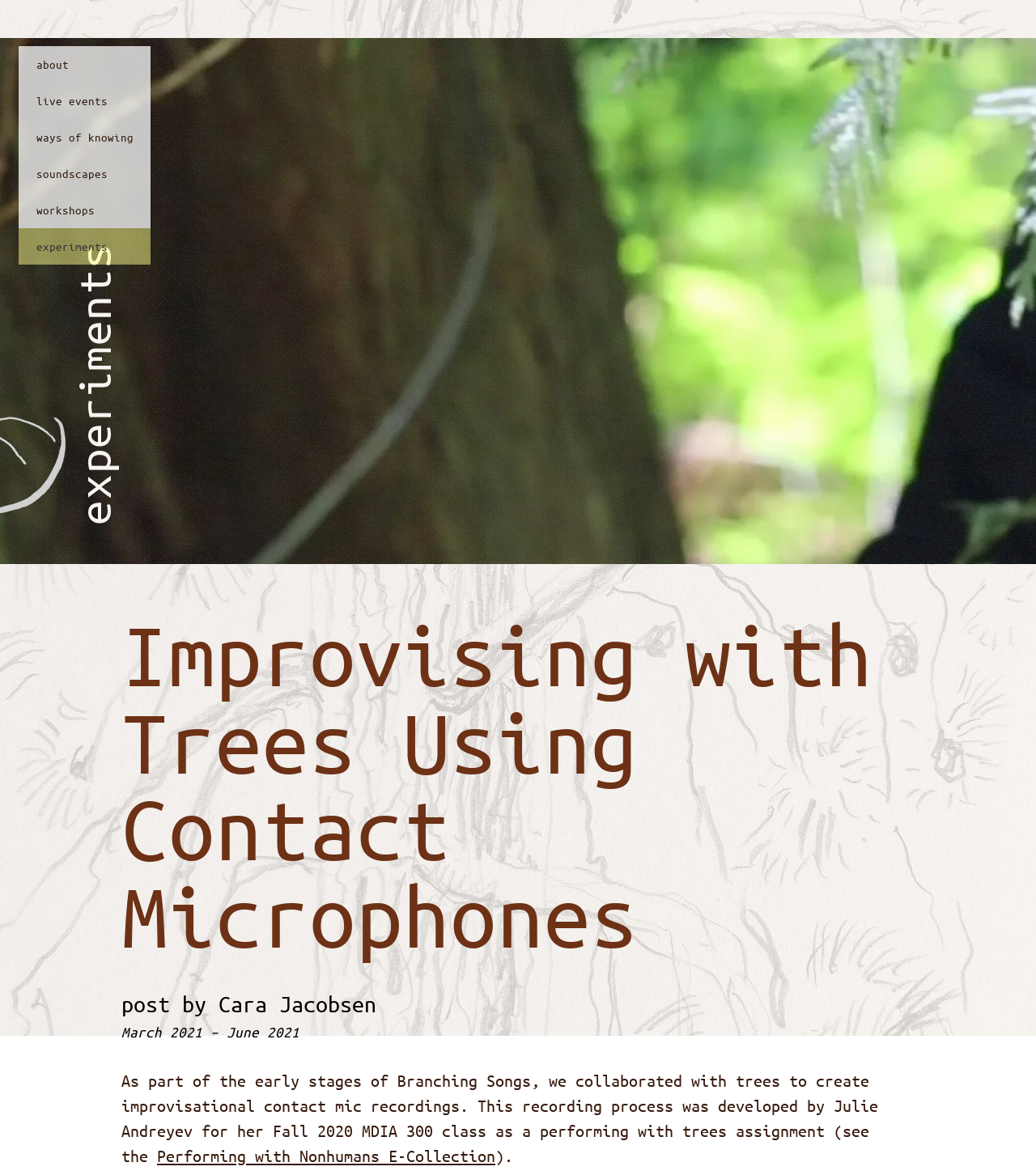What is the name of the class mentioned?
Please give a detailed and thorough answer to the question, covering all relevant points.

Based on the static text element, 'This recording process was developed by Julie Andreyev for her Fall 2020 MDIA 300 class', I found that the name of the class mentioned is MDIA 300.